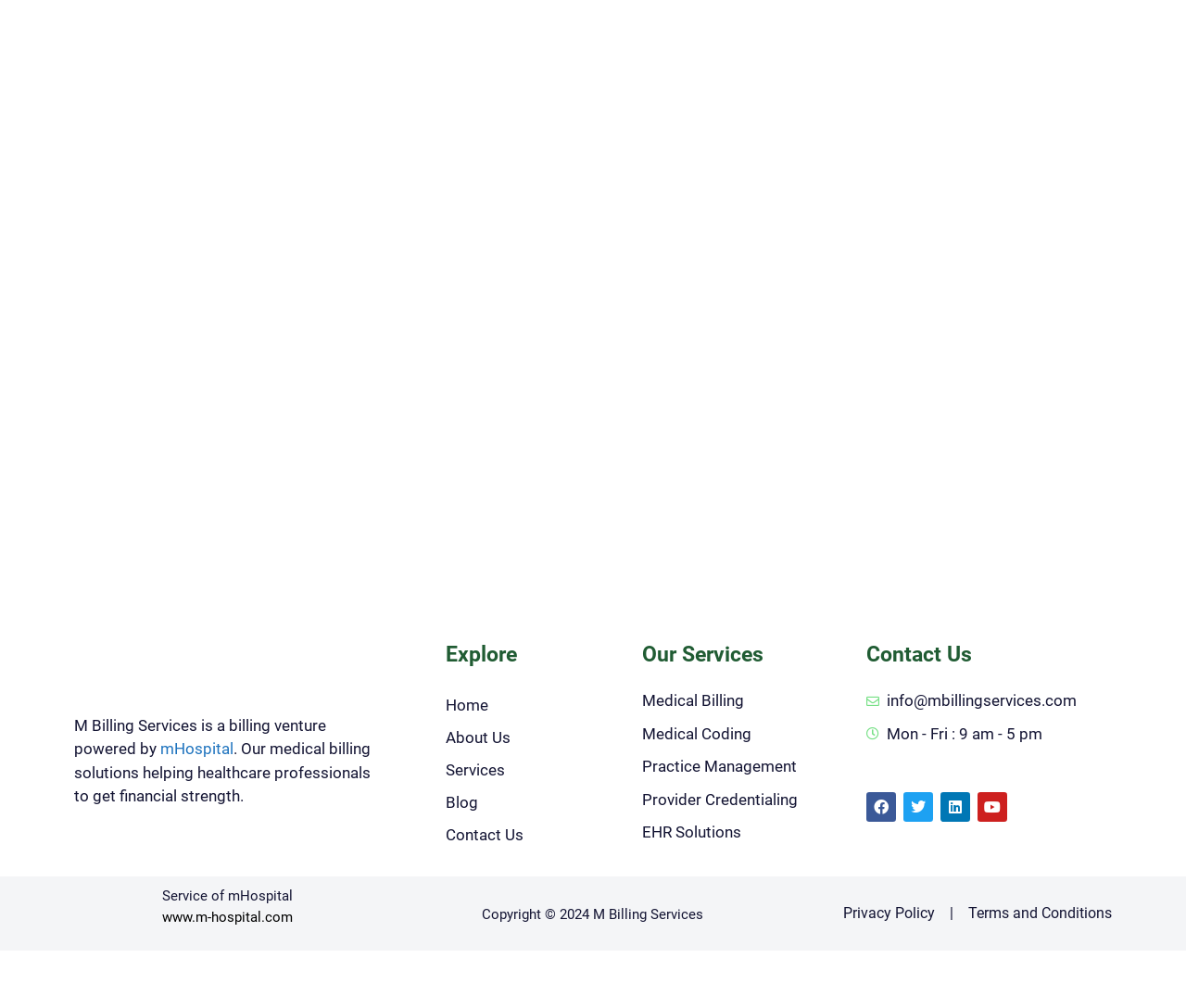What is the copyright year of M Billing Services?
Kindly offer a detailed explanation using the data available in the image.

The copyright year of M Billing Services can be found in the heading element with the text 'Copyright © 2024 M Billing Services'.